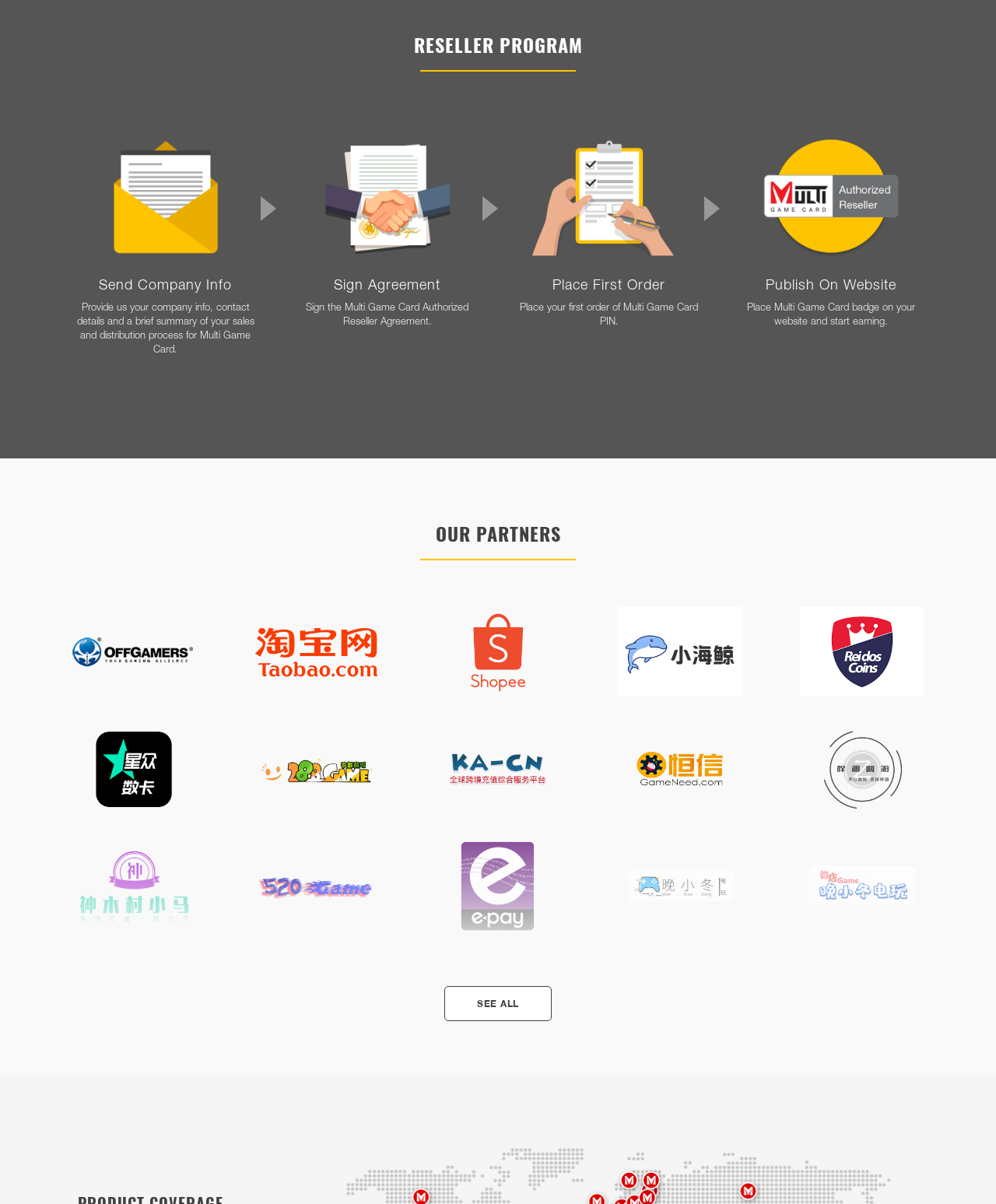Locate the bounding box coordinates of the element that should be clicked to execute the following instruction: "Click on the 'Sign Agreement' tab".

[0.289, 0.227, 0.488, 0.247]